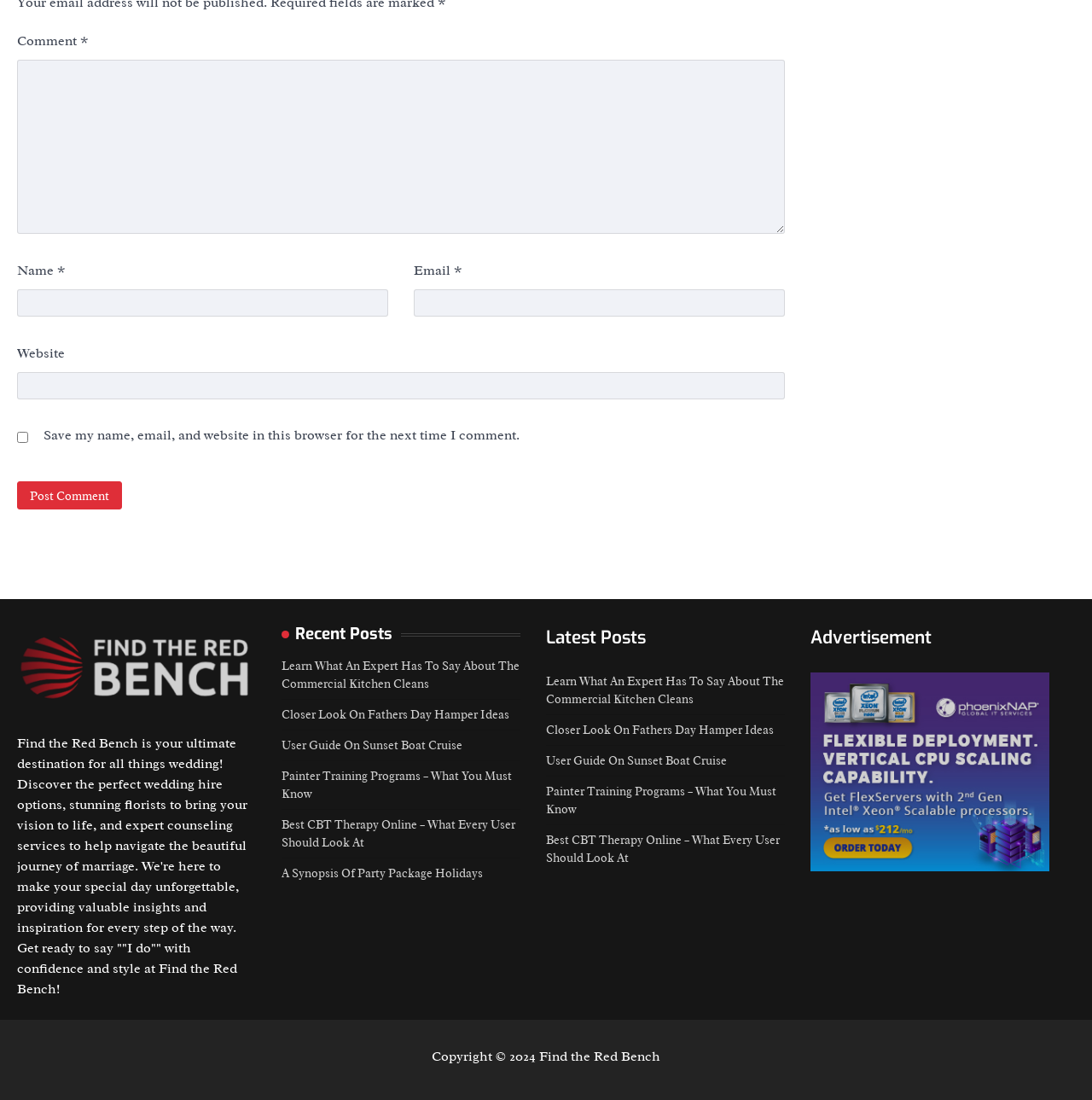What is the purpose of the website?
Answer briefly with a single word or phrase based on the image.

Wedding planning